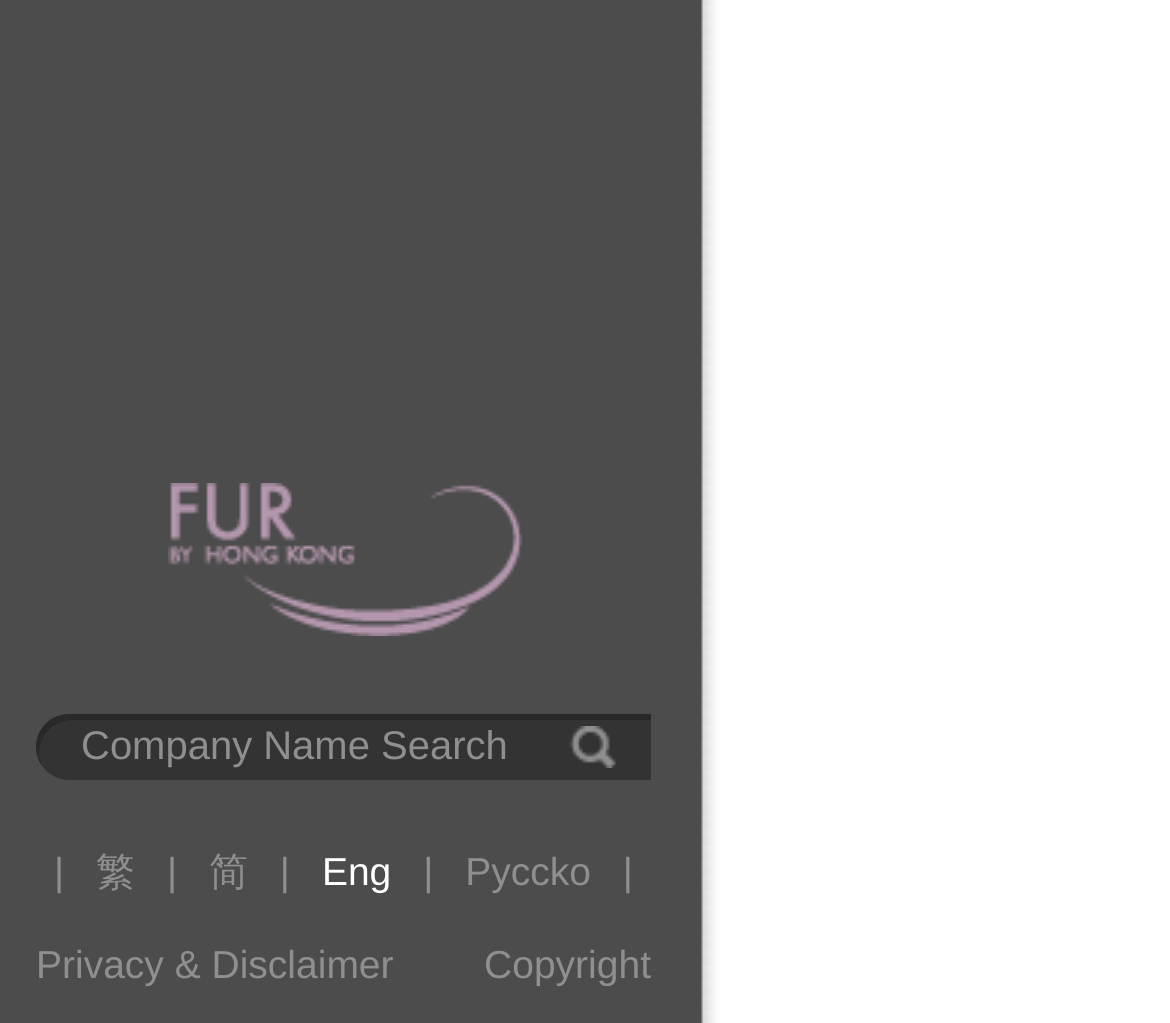What is the function of the 'Submit' button?
Using the image as a reference, give an elaborate response to the question.

The 'Submit' button is located next to the textbox with the label 'Company Name Search', suggesting that it is used to submit the search query.